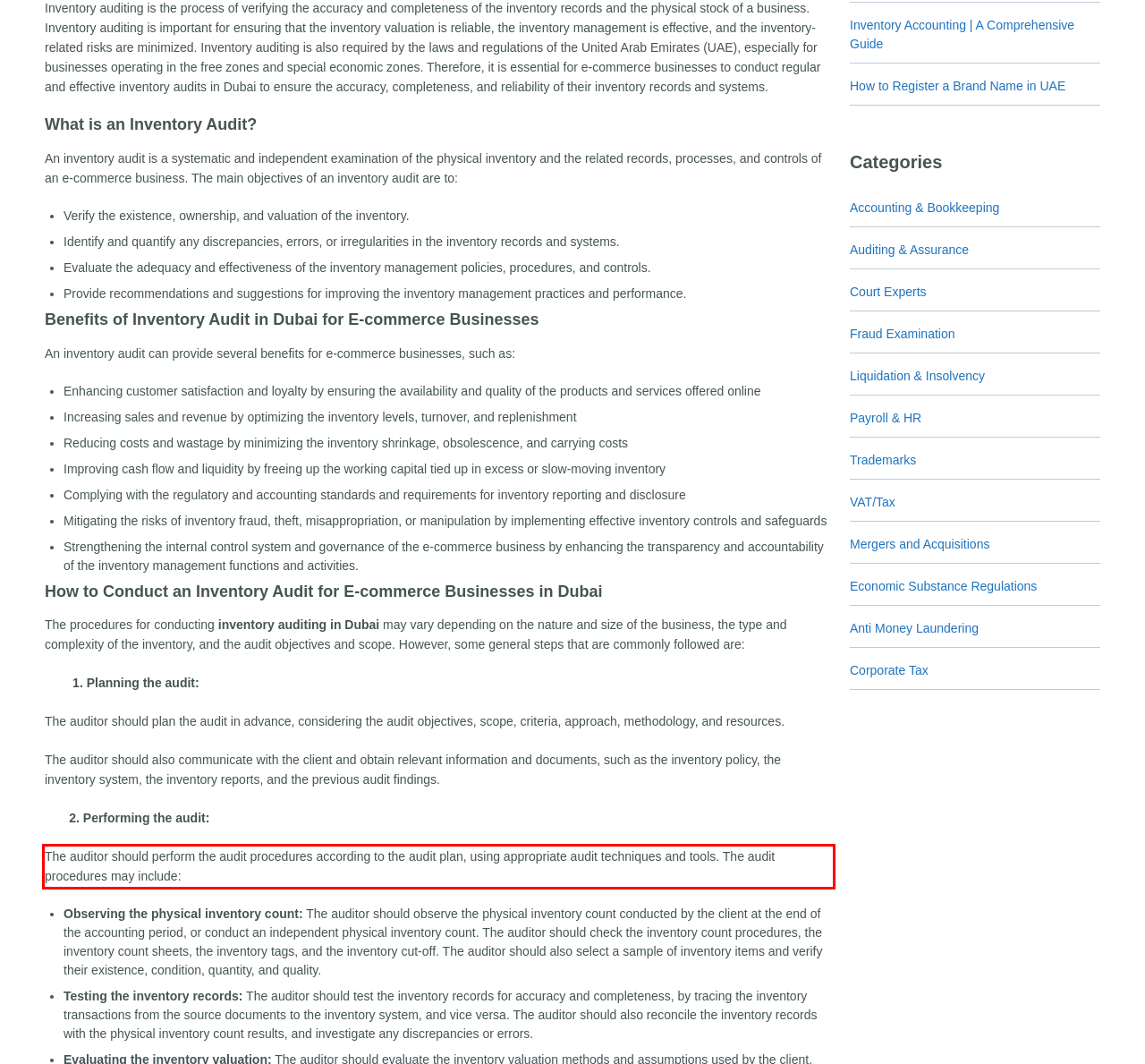Examine the screenshot of the webpage, locate the red bounding box, and perform OCR to extract the text contained within it.

The auditor should perform the audit procedures according to the audit plan, using appropriate audit techniques and tools. The audit procedures may include: